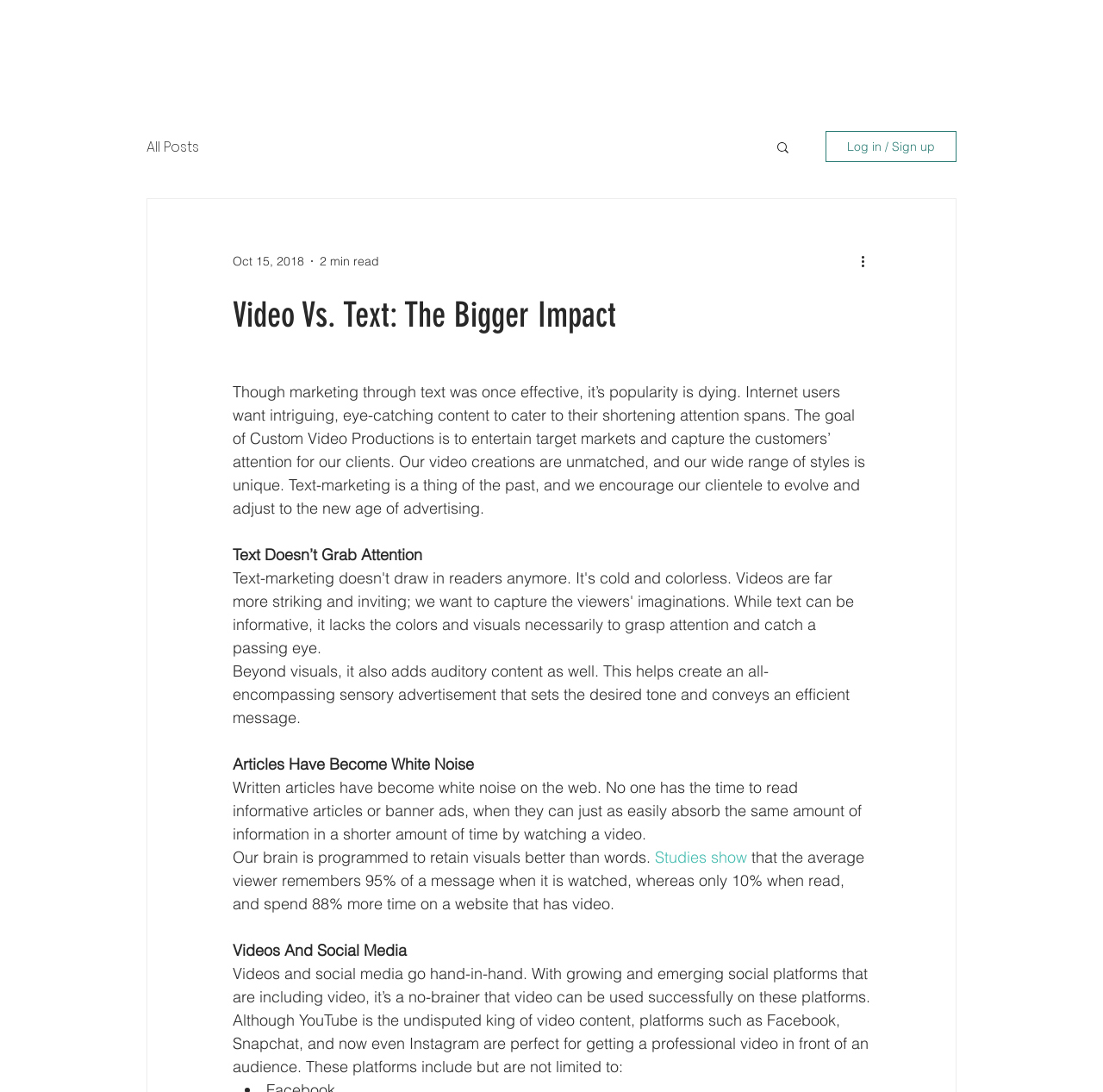Answer the following query with a single word or phrase:
What is the undisputed king of video content?

YouTube